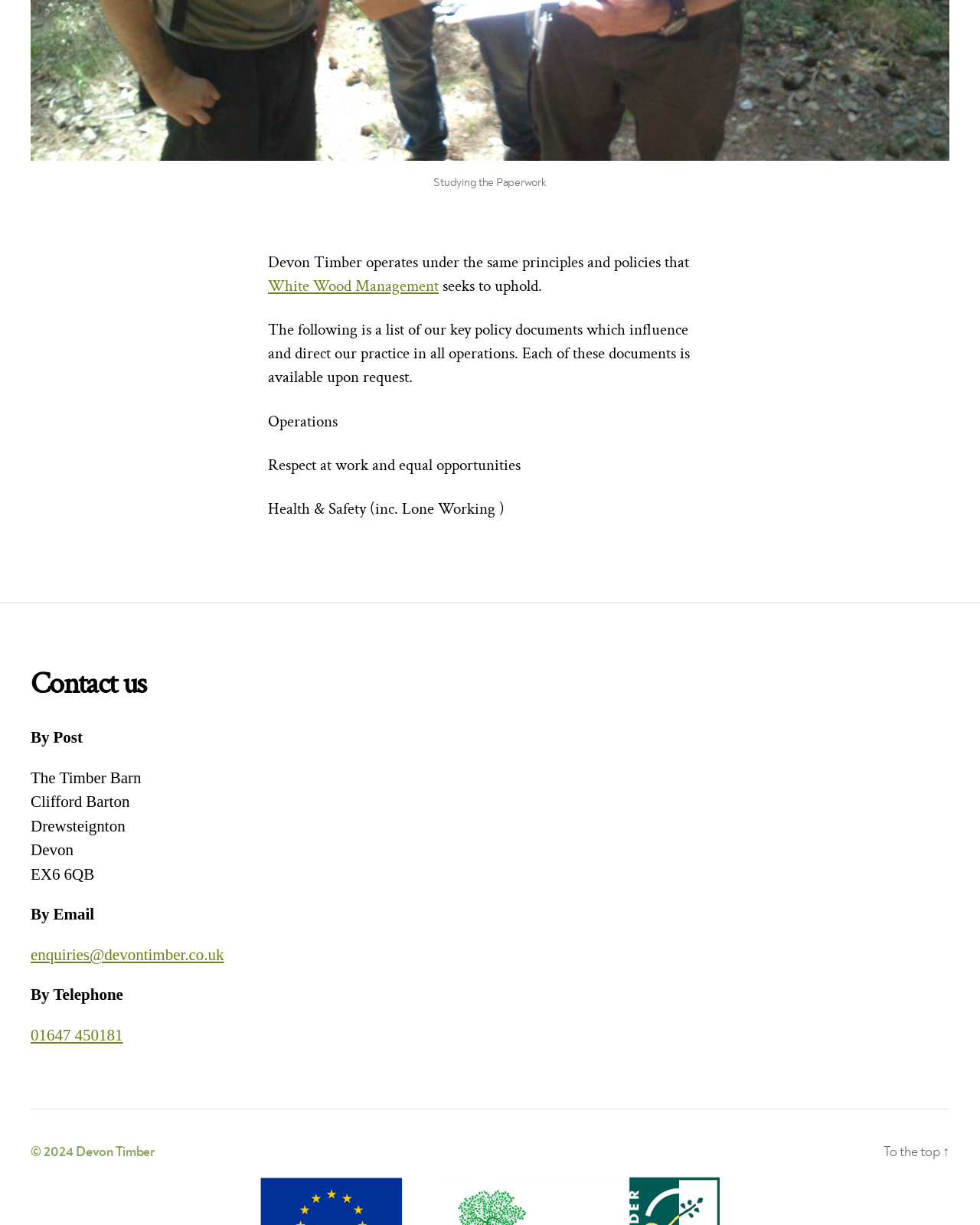Locate the bounding box of the UI element with the following description: "White Wood Management".

[0.273, 0.253, 0.448, 0.27]